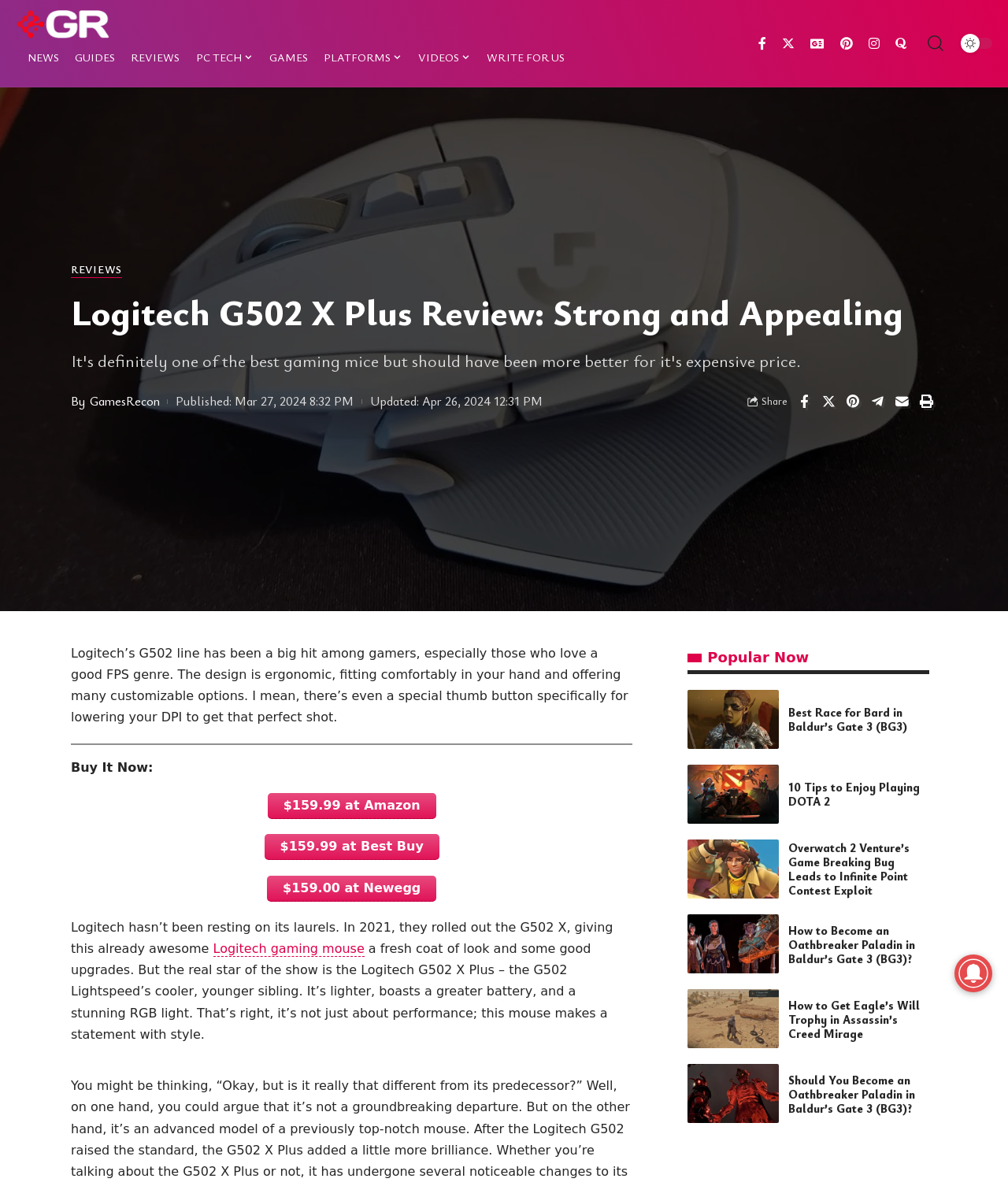Given the description "PC Tech", determine the bounding box of the corresponding UI element.

[0.186, 0.032, 0.259, 0.064]